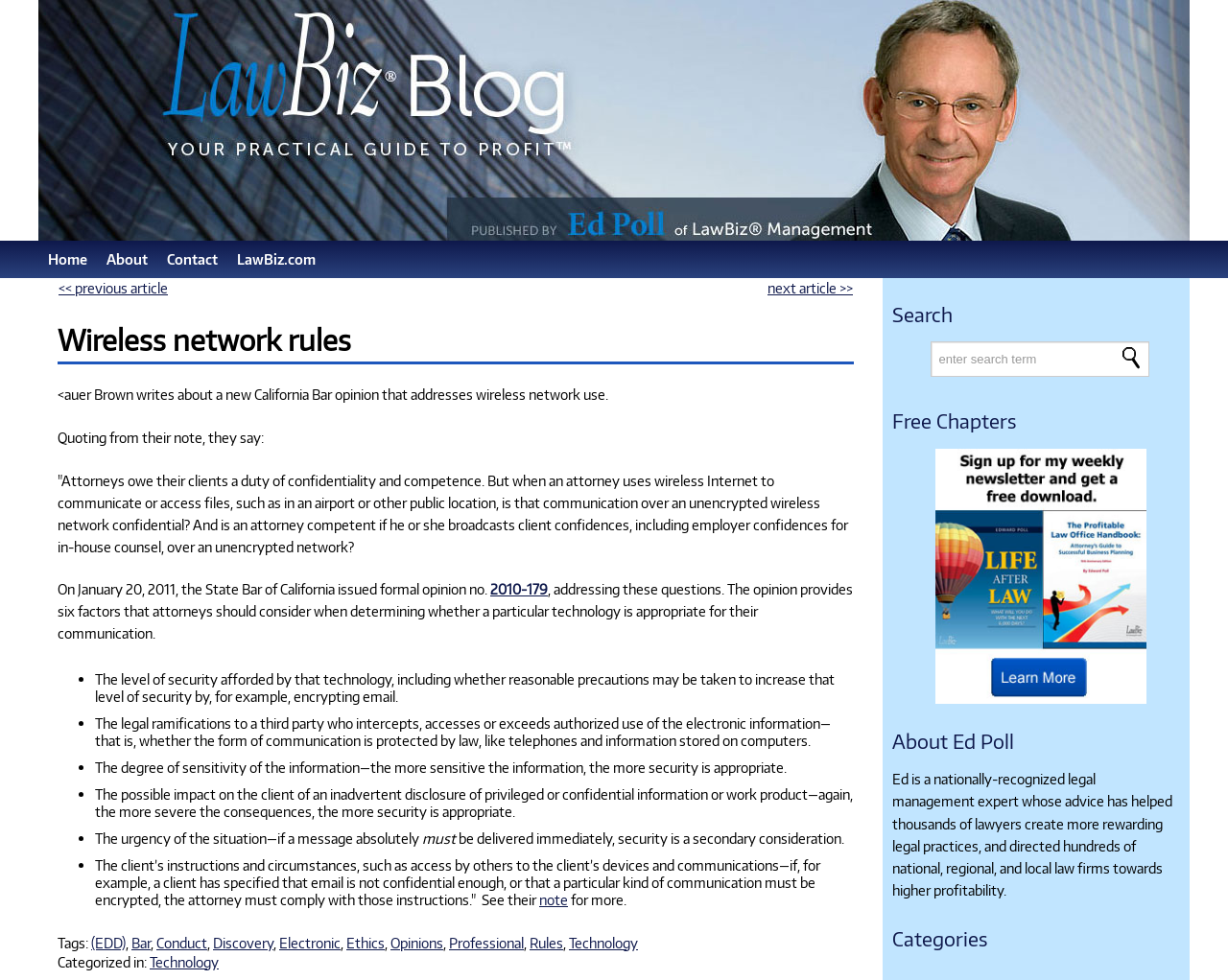Please identify the primary heading of the webpage and give its text content.

Wireless network rules